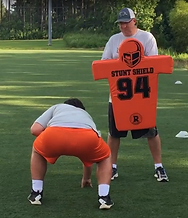What is the coach wearing on his head?
Please answer the question with as much detail as possible using the screenshot.

The assistant coach, who is providing guidance and support to the young football player, is wearing a grey t-shirt and a baseball cap, as described in the caption.